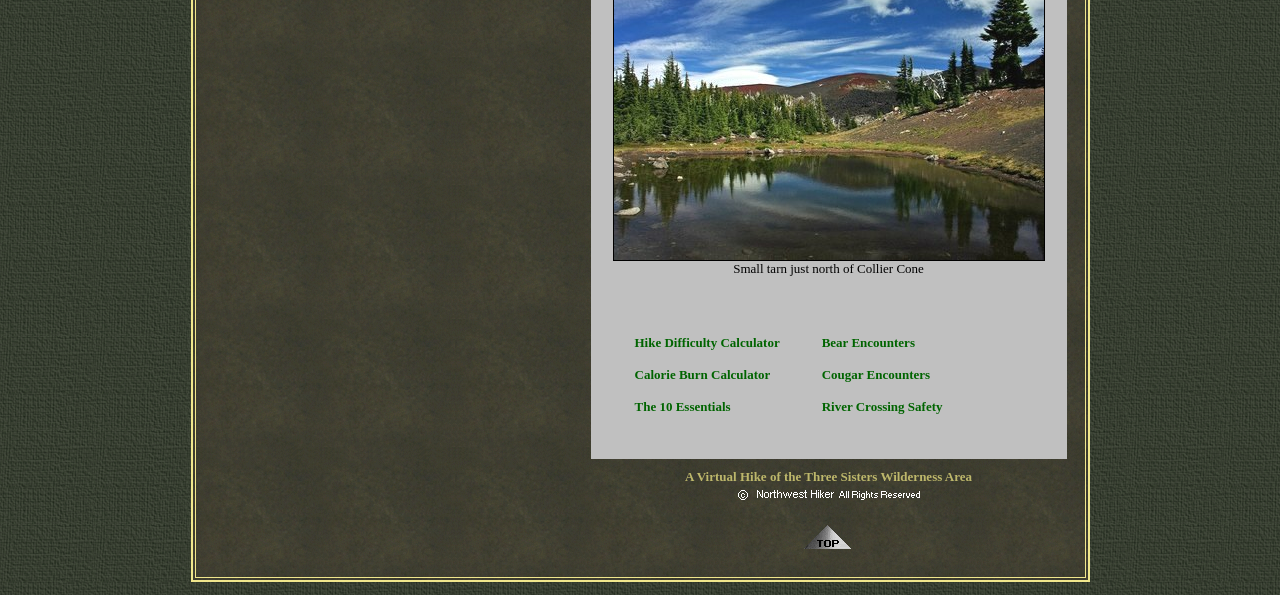Find and provide the bounding box coordinates for the UI element described with: "Calorie Burn Calculator".

[0.496, 0.617, 0.602, 0.642]